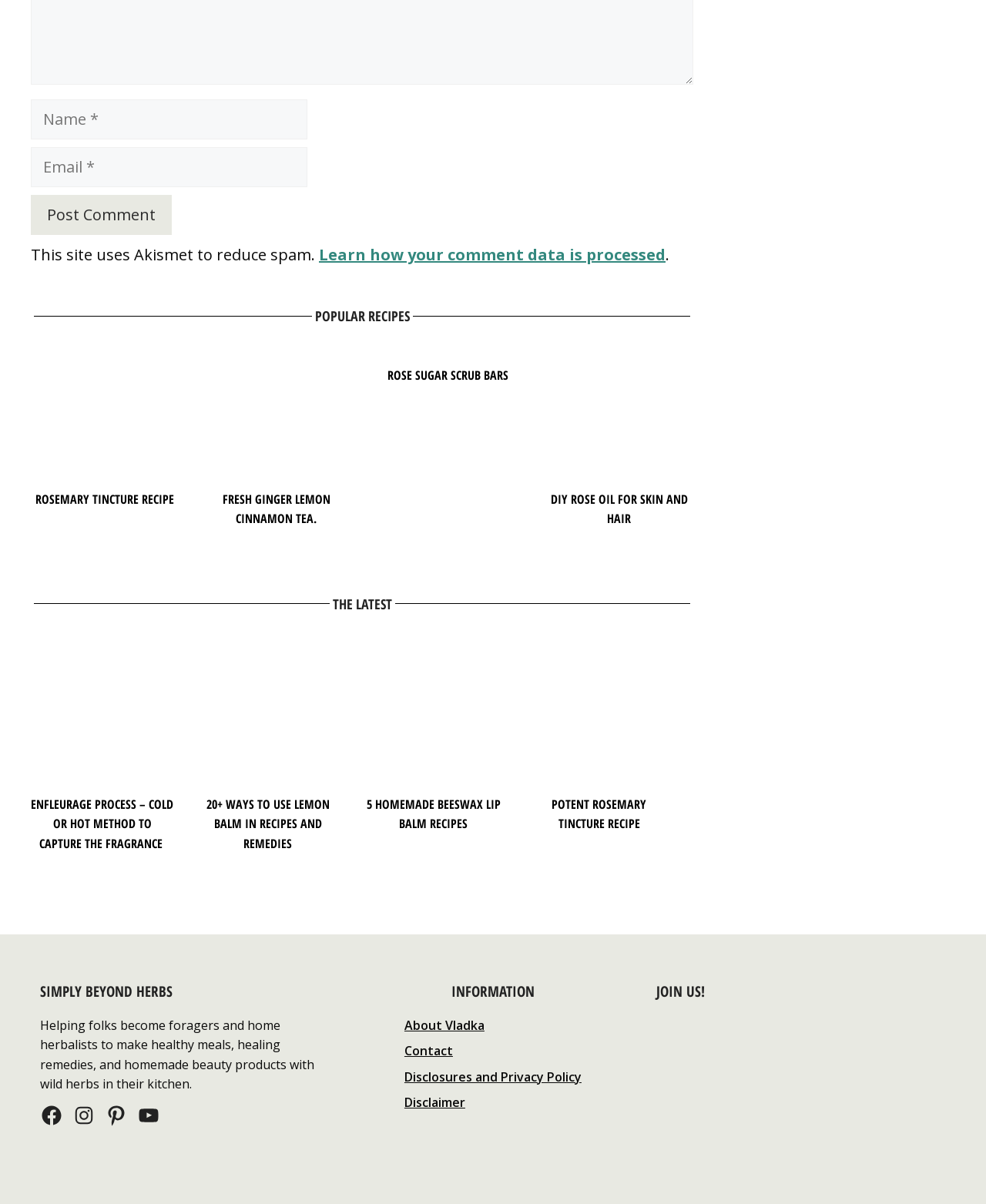What is the topic of the 'POPULAR RECIPES' section?
Please describe in detail the information shown in the image to answer the question.

The 'POPULAR RECIPES' section appears to feature a collection of links to recipes that use herbs, such as rosemary tincture and ginger cinnamon tea. The images and text in this section suggest that the recipes are related to herbalism and cooking.